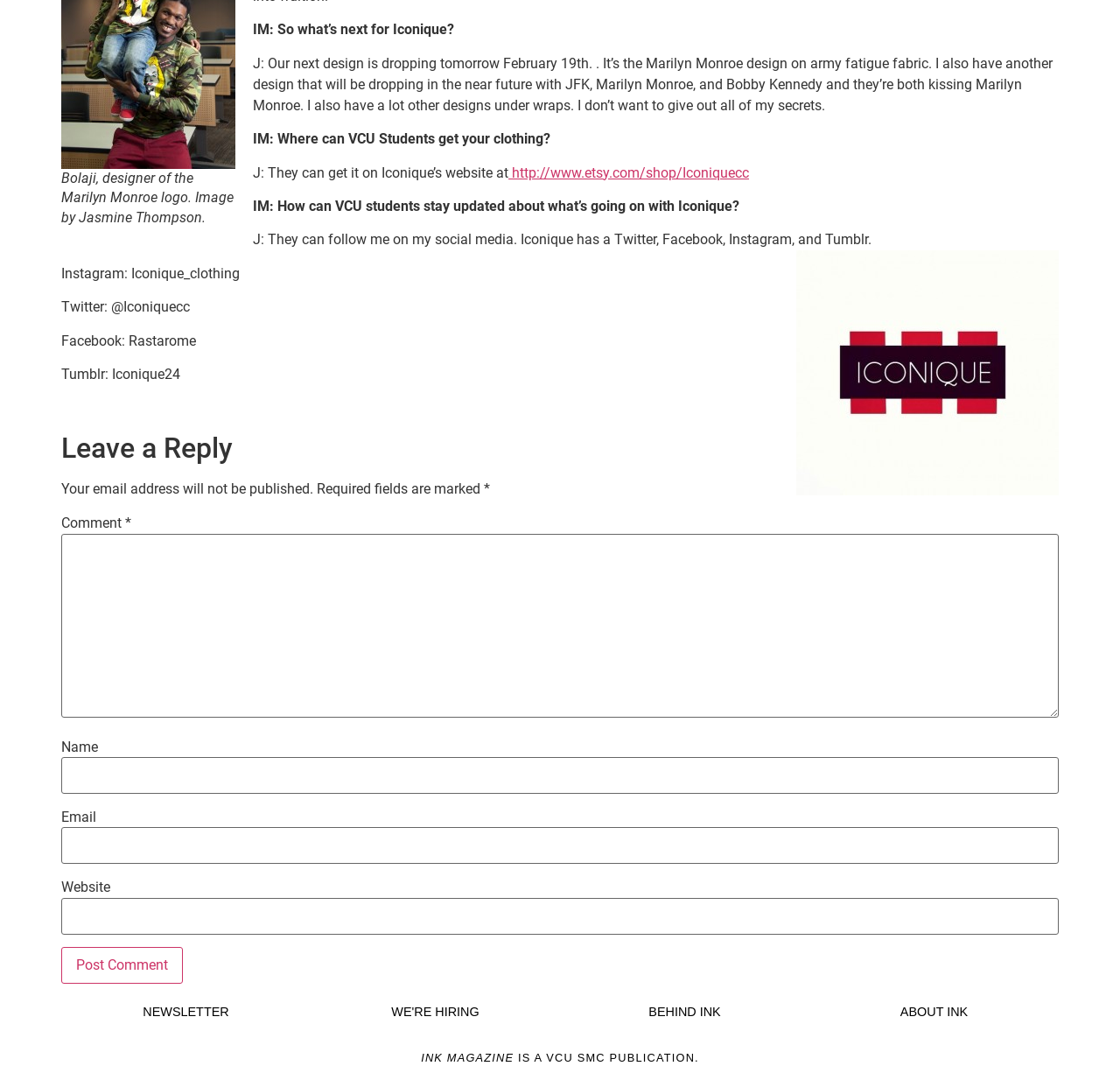Respond to the question below with a single word or phrase: What is the name of the clothing brand?

Iconique